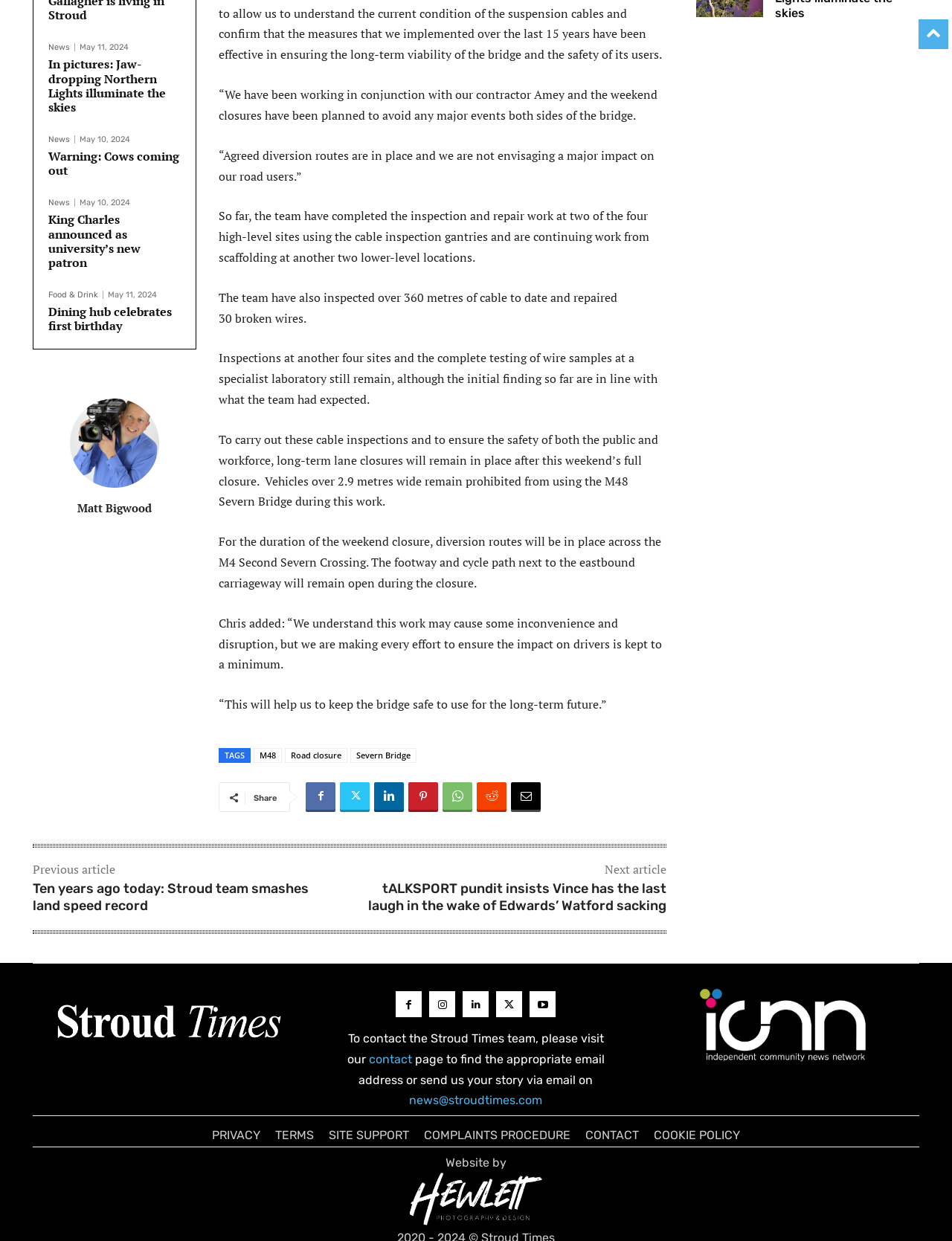Identify the bounding box coordinates of the section that should be clicked to achieve the task described: "Watch the video about CPC honoring outstanding Party members".

None